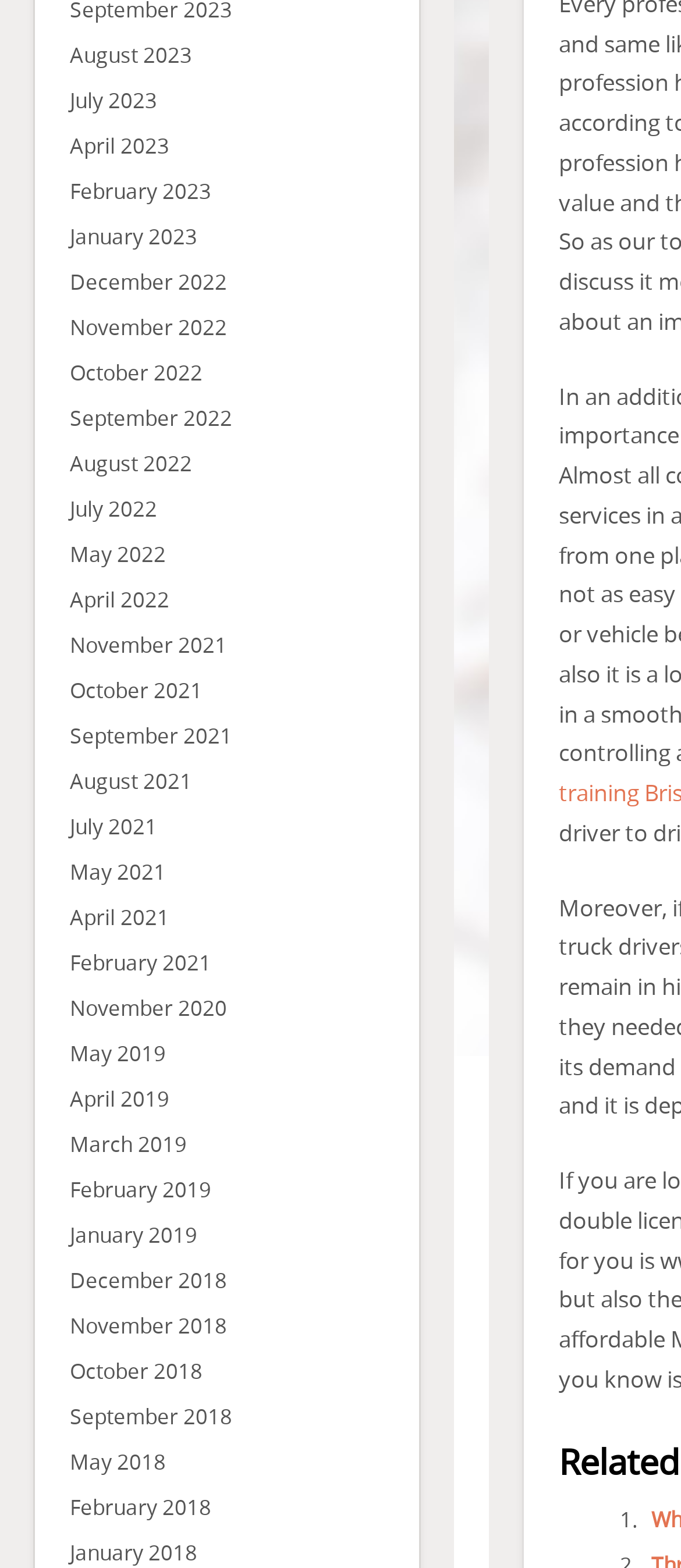Locate the UI element described as follows: "January 2019". Return the bounding box coordinates as four float numbers between 0 and 1 in the order [left, top, right, bottom].

[0.103, 0.778, 0.29, 0.796]